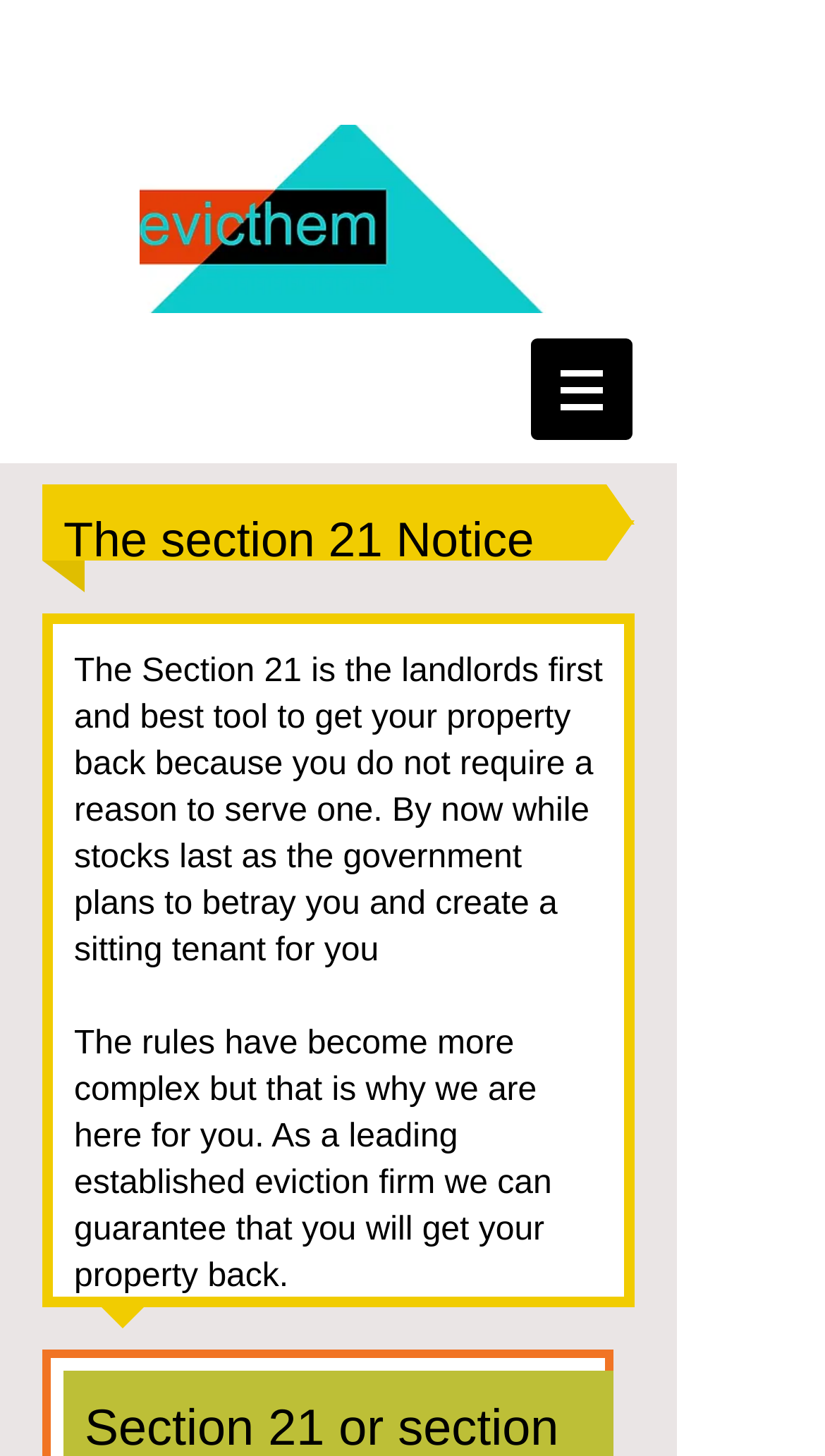What is the purpose of Section 21?
Provide a concise answer using a single word or phrase based on the image.

To get property back